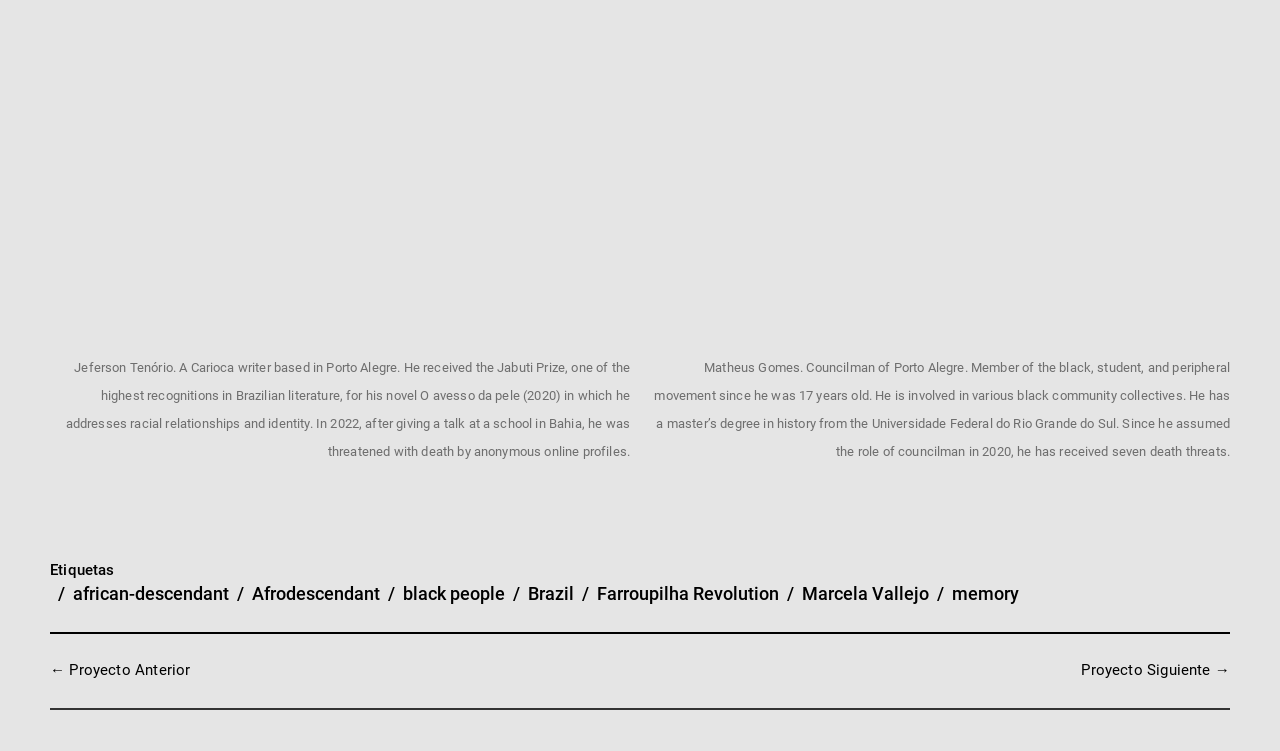Determine the bounding box coordinates of the clickable element to achieve the following action: 'learn about Matheus Gomes'. Provide the coordinates as four float values between 0 and 1, formatted as [left, top, right, bottom].

[0.511, 0.479, 0.961, 0.611]